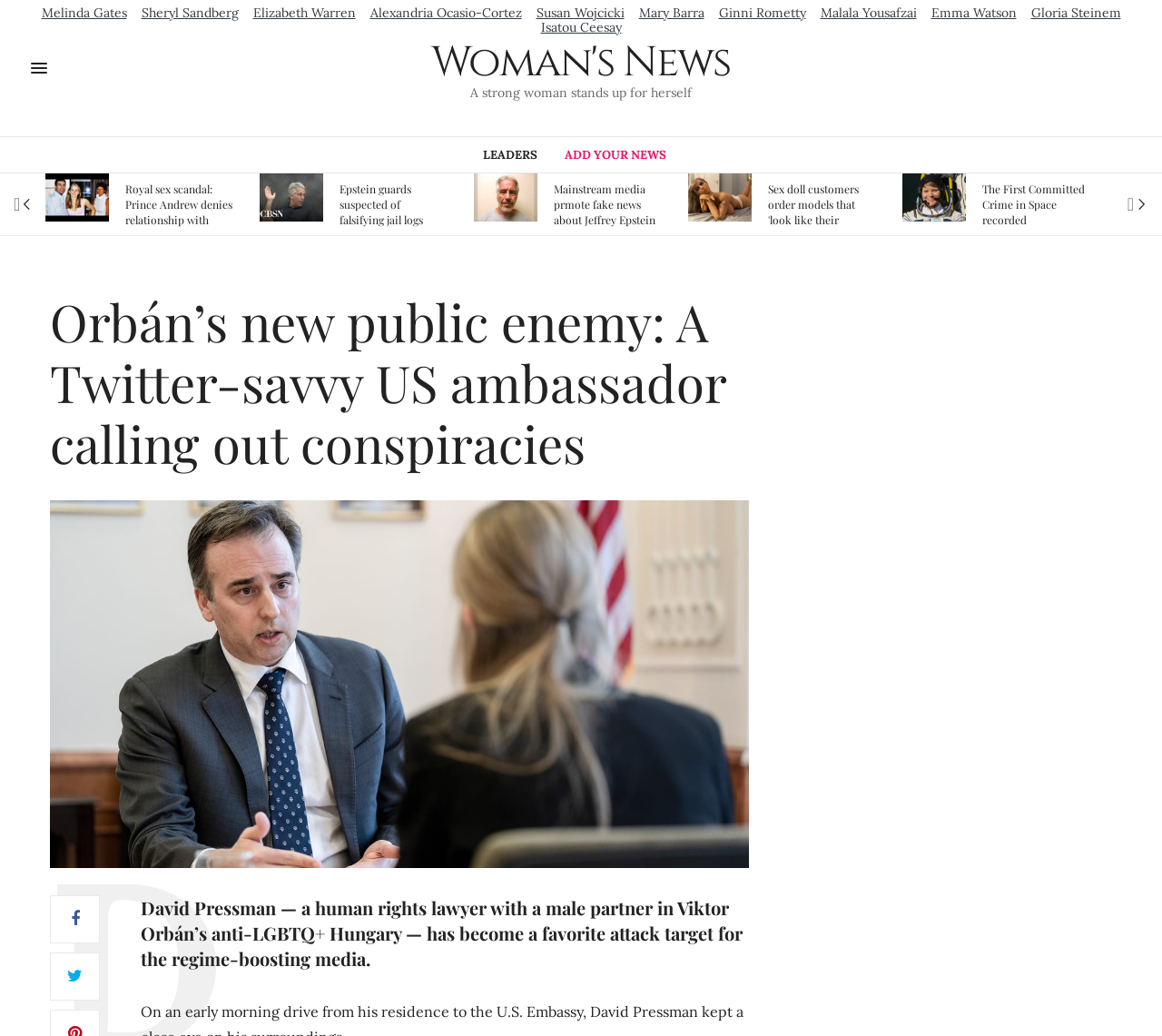From the element description: "Alexandria Ocasio-Cortez", extract the bounding box coordinates of the UI element. The coordinates should be expressed as four float numbers between 0 and 1, in the order [left, top, right, bottom].

[0.318, 0.006, 0.449, 0.018]